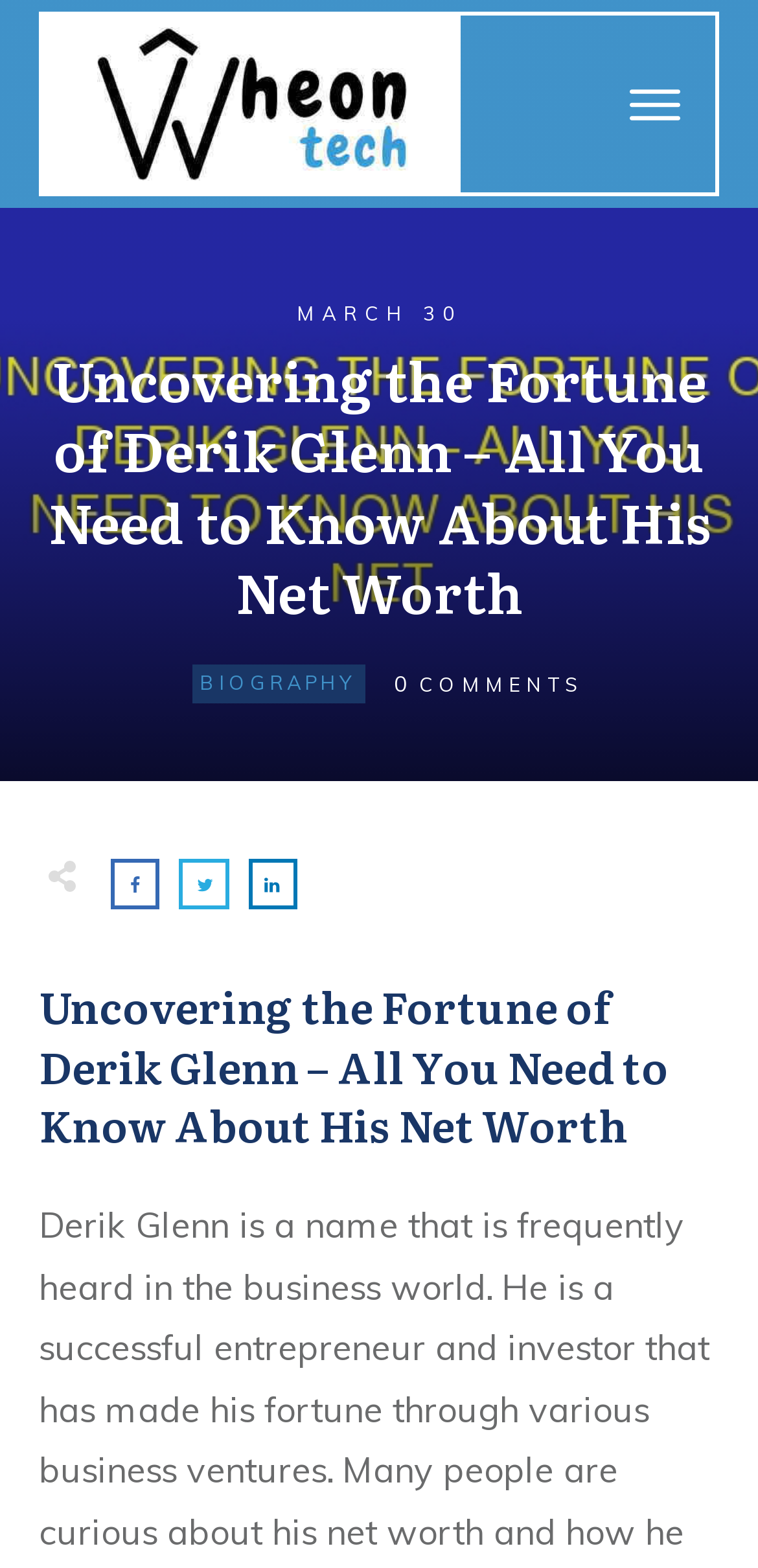Reply to the question with a brief word or phrase: How many links are in the top section?

2